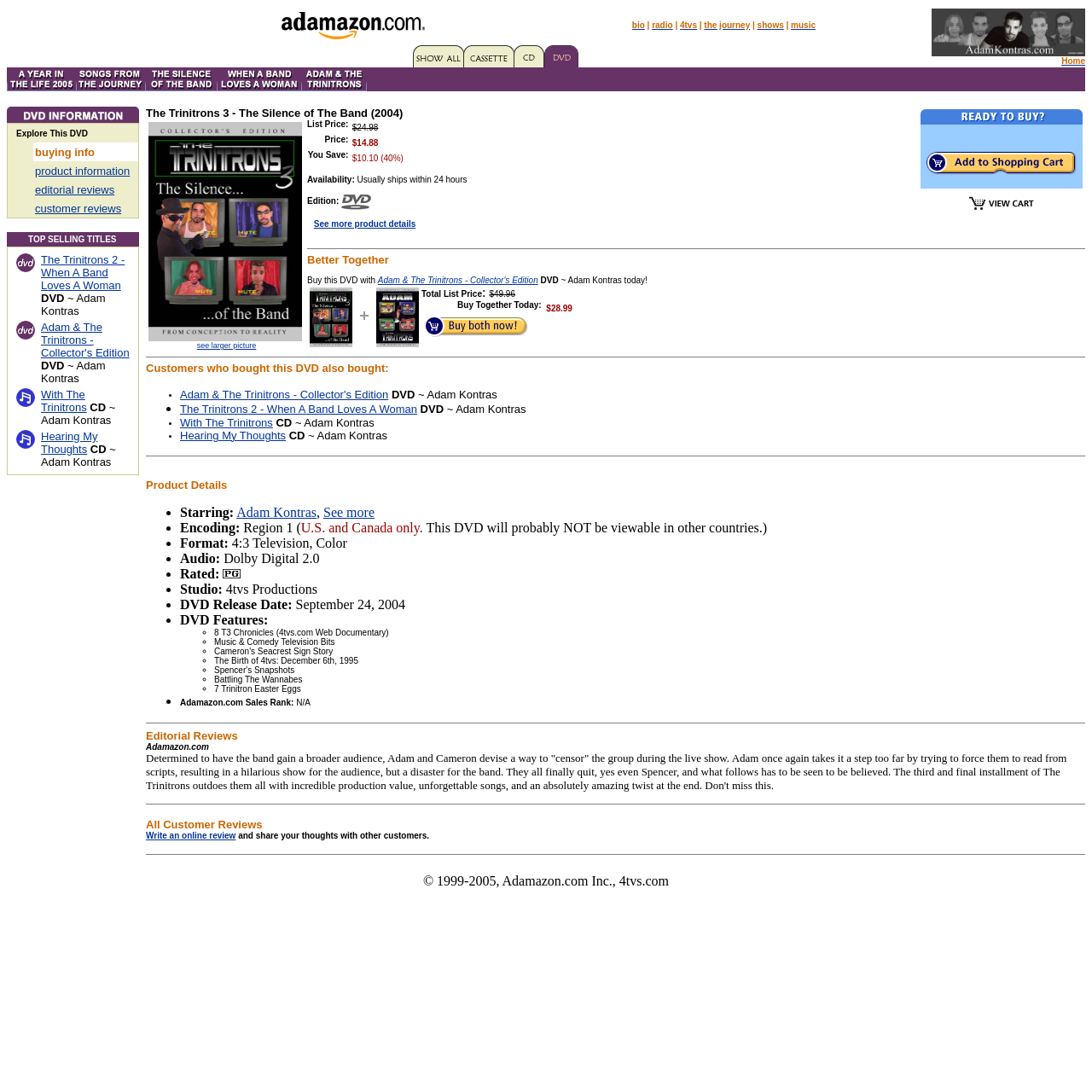Please answer the following query using a single word or phrase: 
How many images are on the top-left corner of the webpage?

2